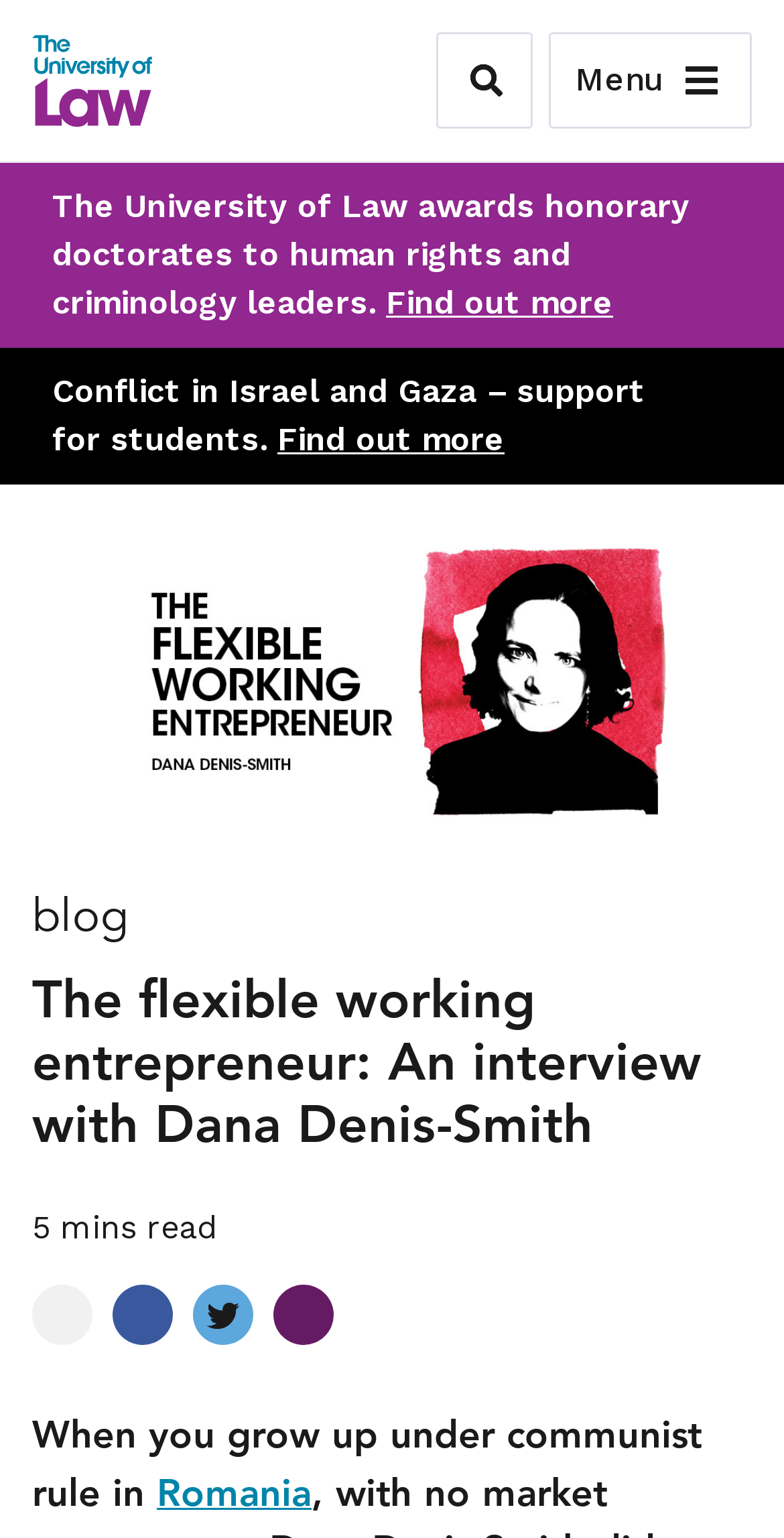What is the country mentioned in the article?
Look at the screenshot and respond with a single word or phrase.

Romania